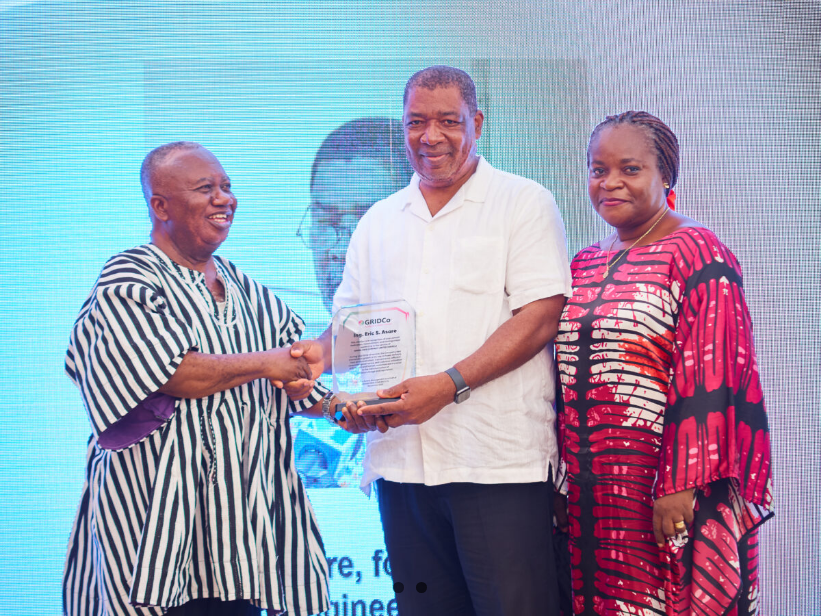Describe the scene in the image with detailed observations.

The image captures a heartfelt moment during the Appreciation Lunch Event organized by GRIDCo, held on November 22, 2022, to honor twelve retired management staff for their dedicated service. In the photo, two men are engaged in a handshake as one of them, presumably a retiring director, is presented with a commemorative plaque recognizing his contributions to the company. The man on the left, dressed in traditional striped attire, wears a broad smile, signifying pride and joy. The recipient, wearing a white shirt, holds the beautifully etched plaque that reads "GRIDCo" while smiling appreciatively. To the right, a woman in a vibrant patterned dress looks on with a warm expression, capturing the significance of the occasion. The background features a light, professional setting, possibly a banner or screen displaying a message about appreciation and celebration. This event highlights the company’s commitment to recognizing the hard work and sacrifices of its former leaders, fostering a spirit of camaraderie and gratitude.